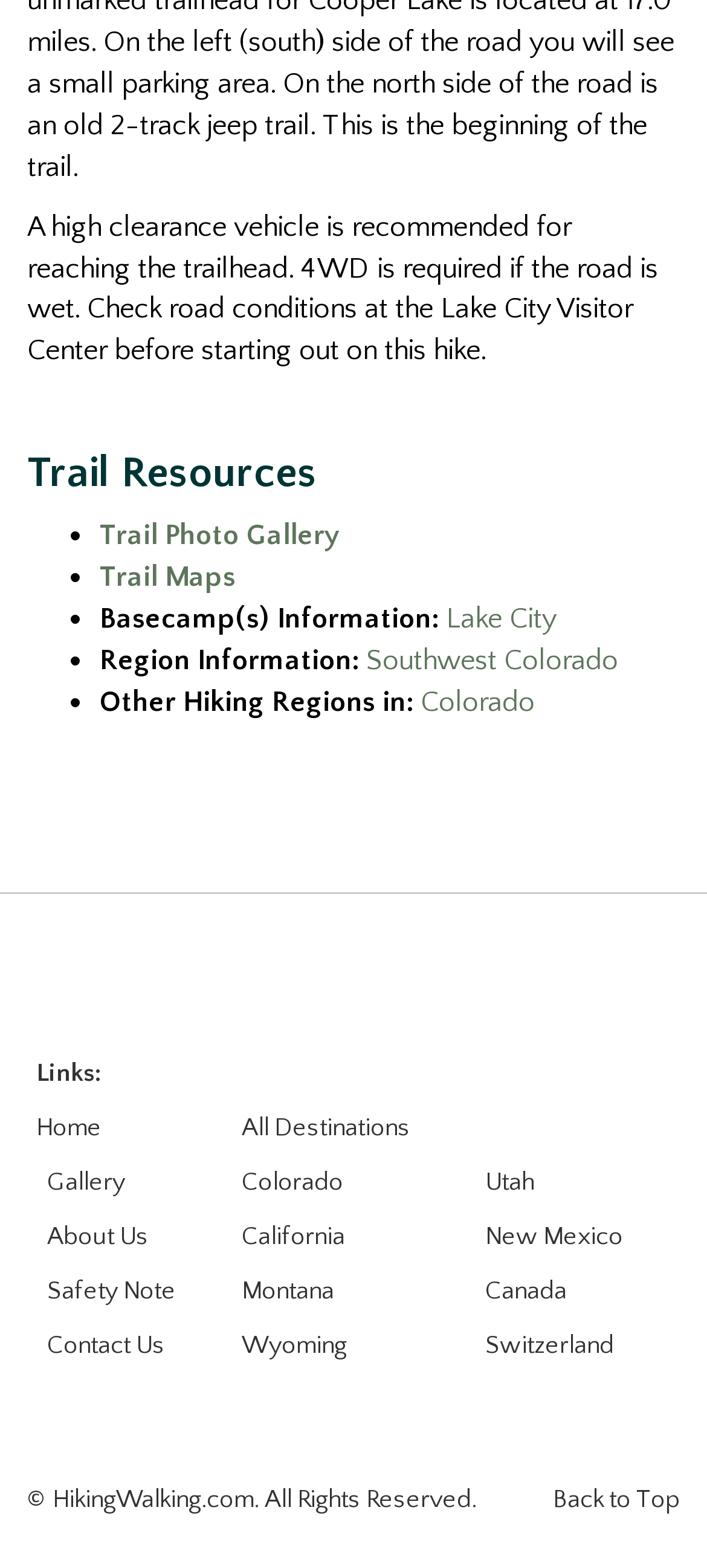Predict the bounding box coordinates of the area that should be clicked to accomplish the following instruction: "Explore Southwest Colorado". The bounding box coordinates should consist of four float numbers between 0 and 1, i.e., [left, top, right, bottom].

[0.518, 0.41, 0.874, 0.431]